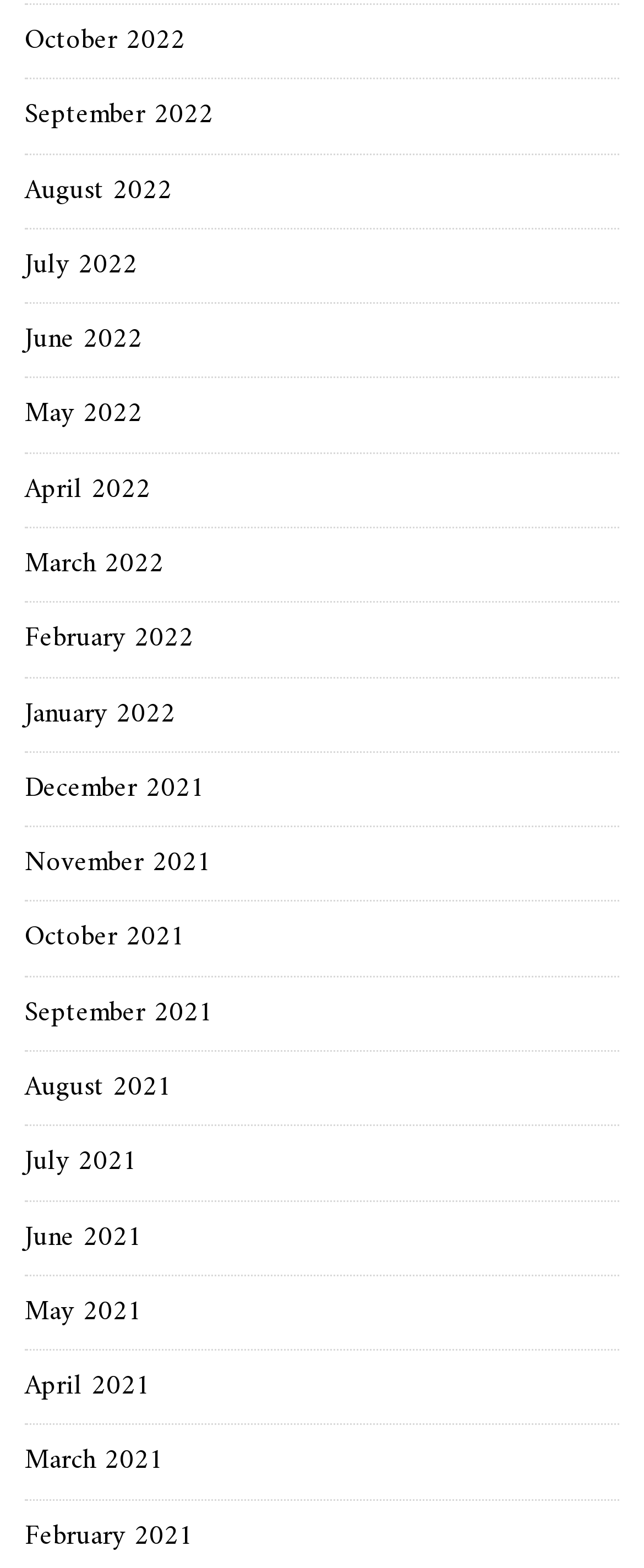From the image, can you give a detailed response to the question below:
How many months are listed in 2021?

I counted the number of links on the webpage that correspond to months in 2021, and there are 12 links, one for each month from January 2021 to December 2021.